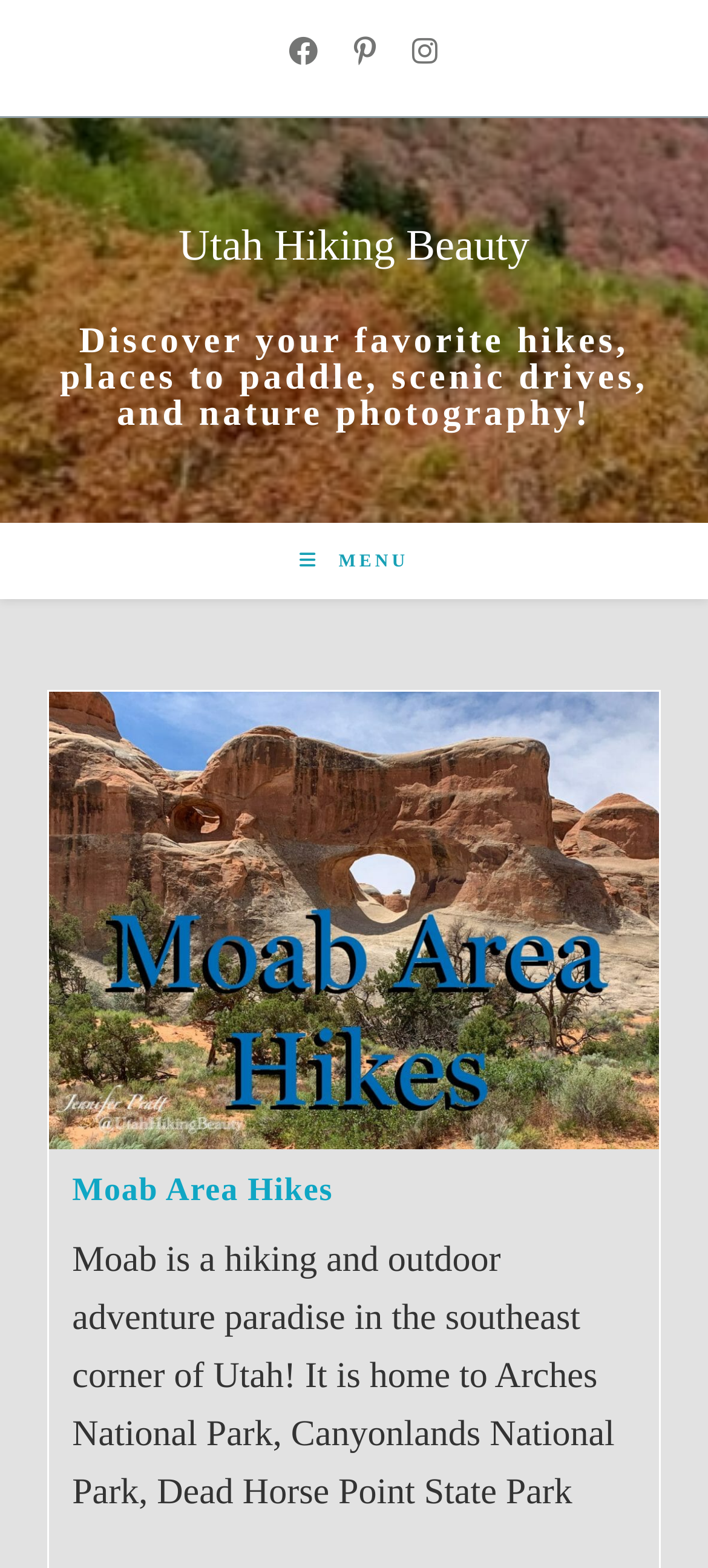How many images are on the webpage?
Based on the screenshot, provide a one-word or short-phrase response.

1